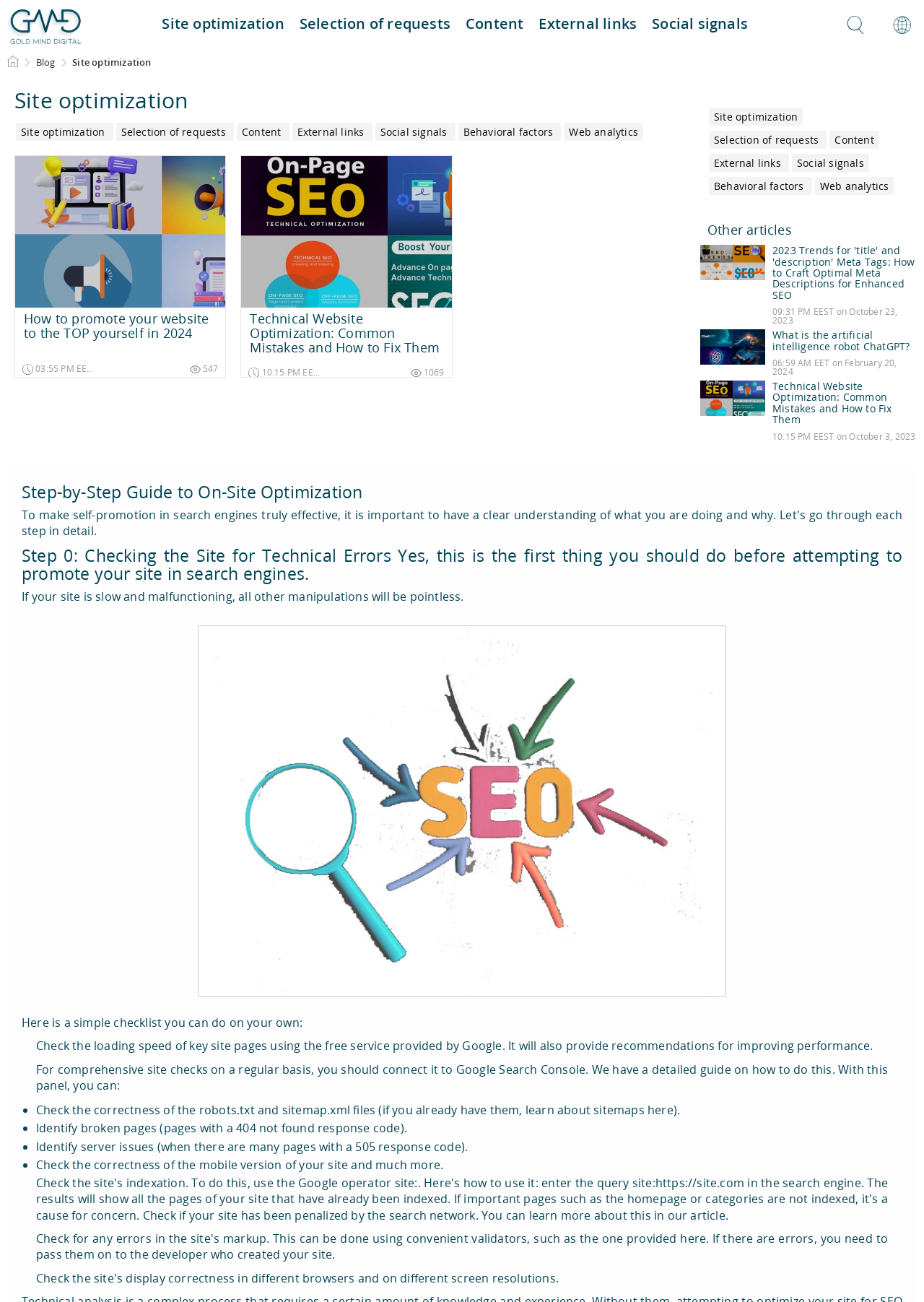Please identify the bounding box coordinates of the element I should click to complete this instruction: 'Click on the 'Technical Website Optimization: Common Mistakes and How to Fix Them' link'. The coordinates should be given as four float numbers between 0 and 1, like this: [left, top, right, bottom].

[0.758, 0.292, 0.992, 0.339]